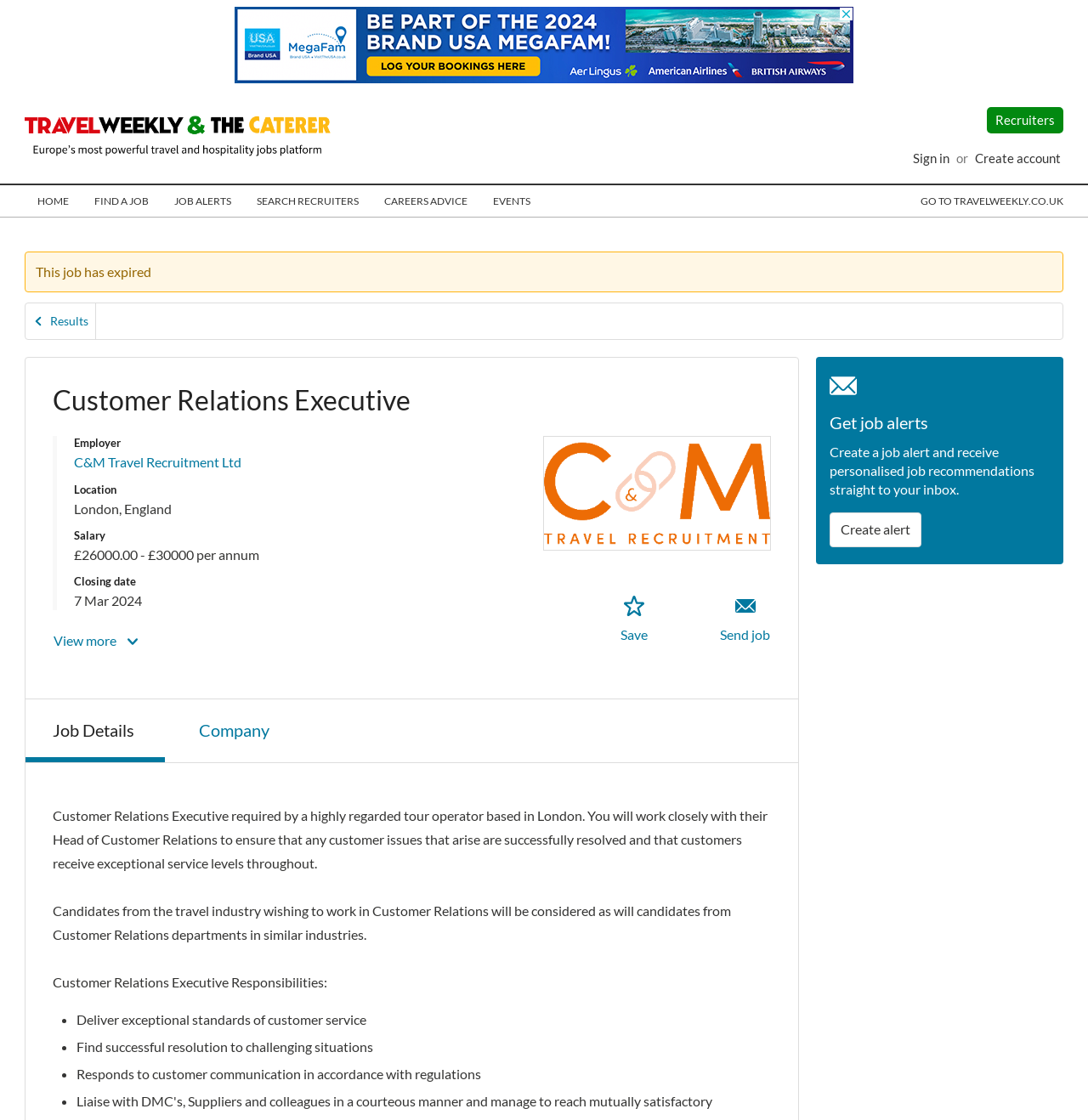Answer the question in a single word or phrase:
What is the job title of the job posting?

Customer Relations Executive